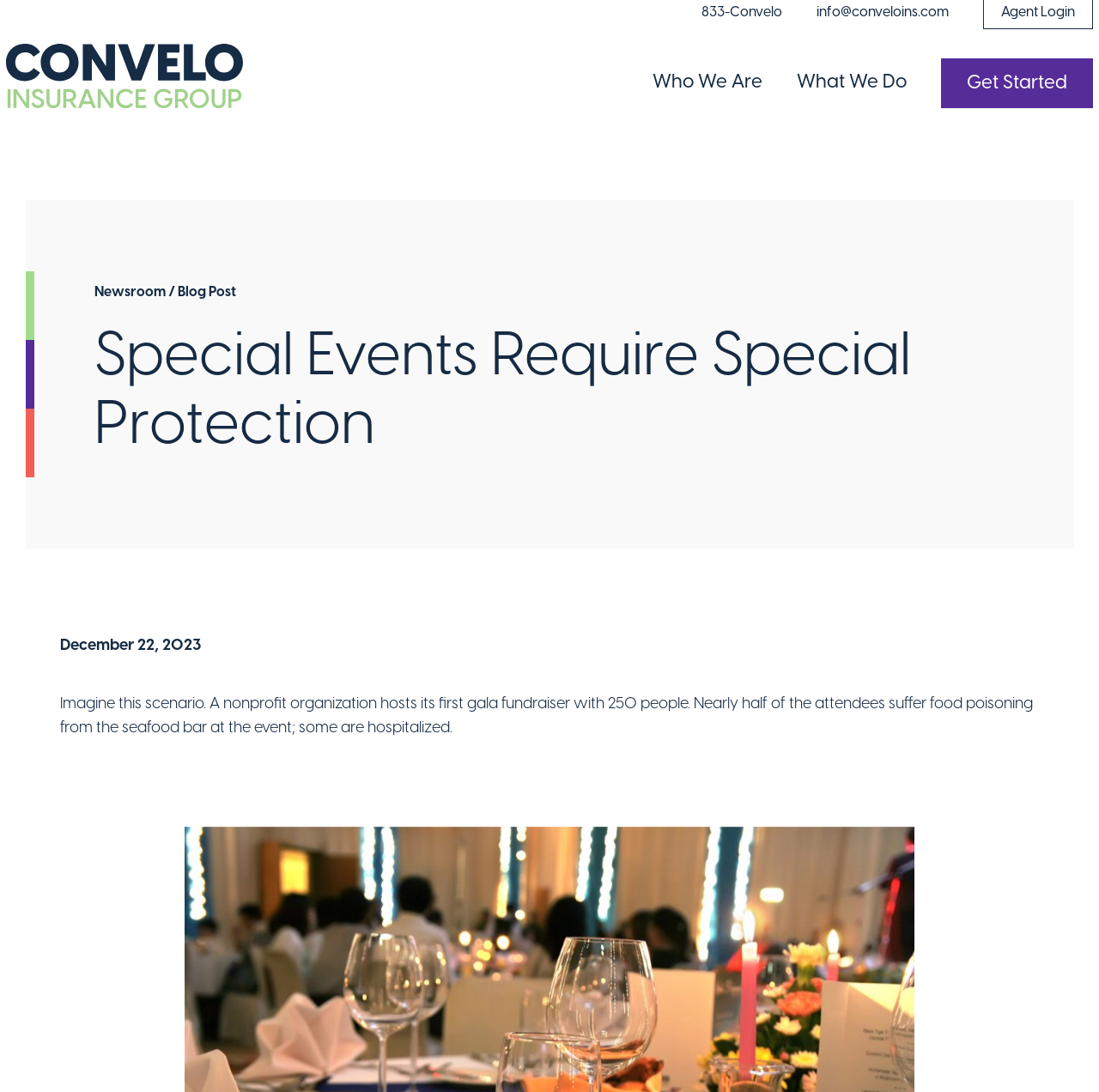Based on the description "title="Home"", find the bounding box of the specified UI element.

[0.023, 0.058, 0.239, 0.117]